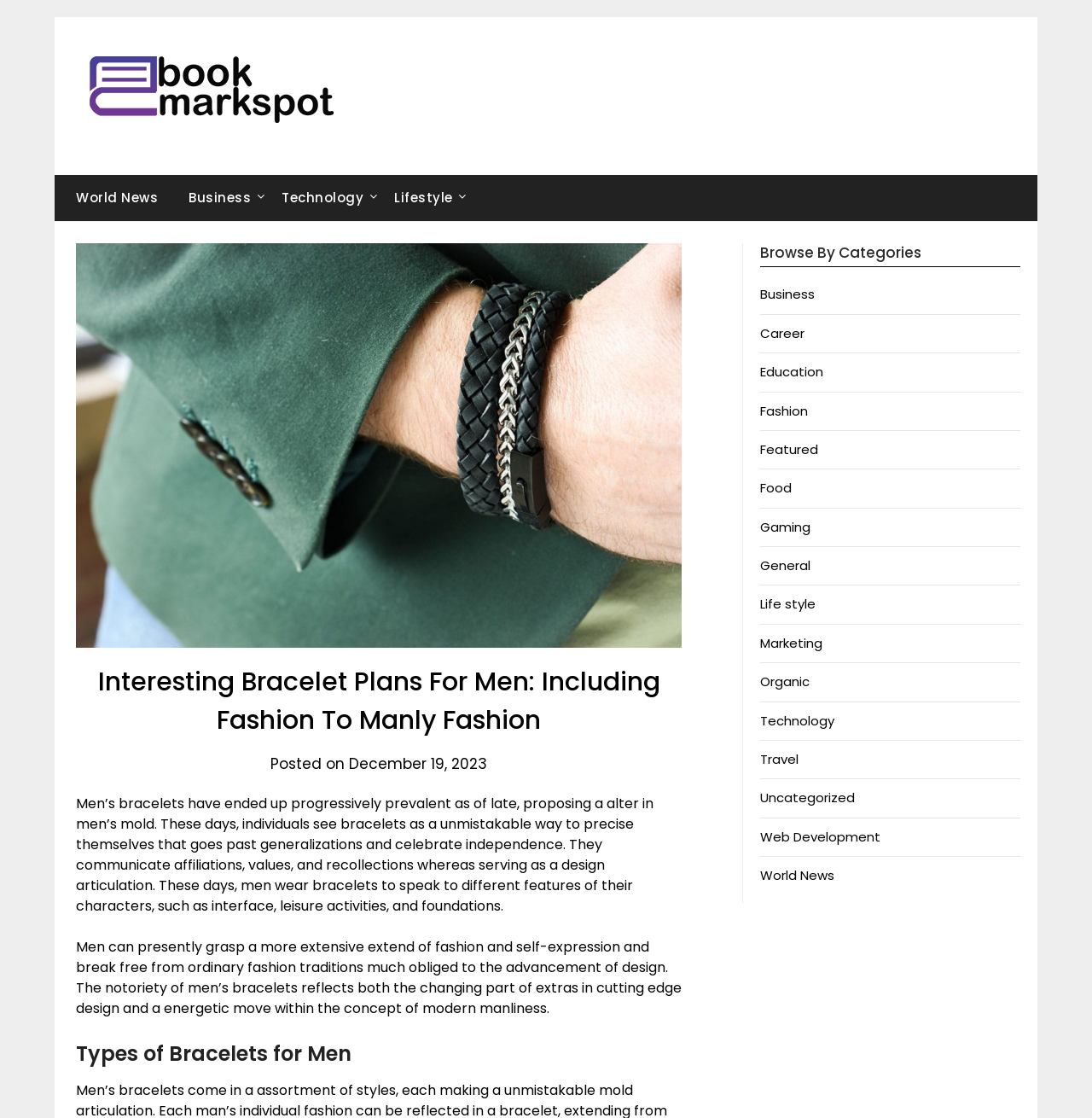What is the date of the post?
Carefully examine the image and provide a detailed answer to the question.

The date of the post can be found in the static text 'Posted on December 19, 2023' located below the header.